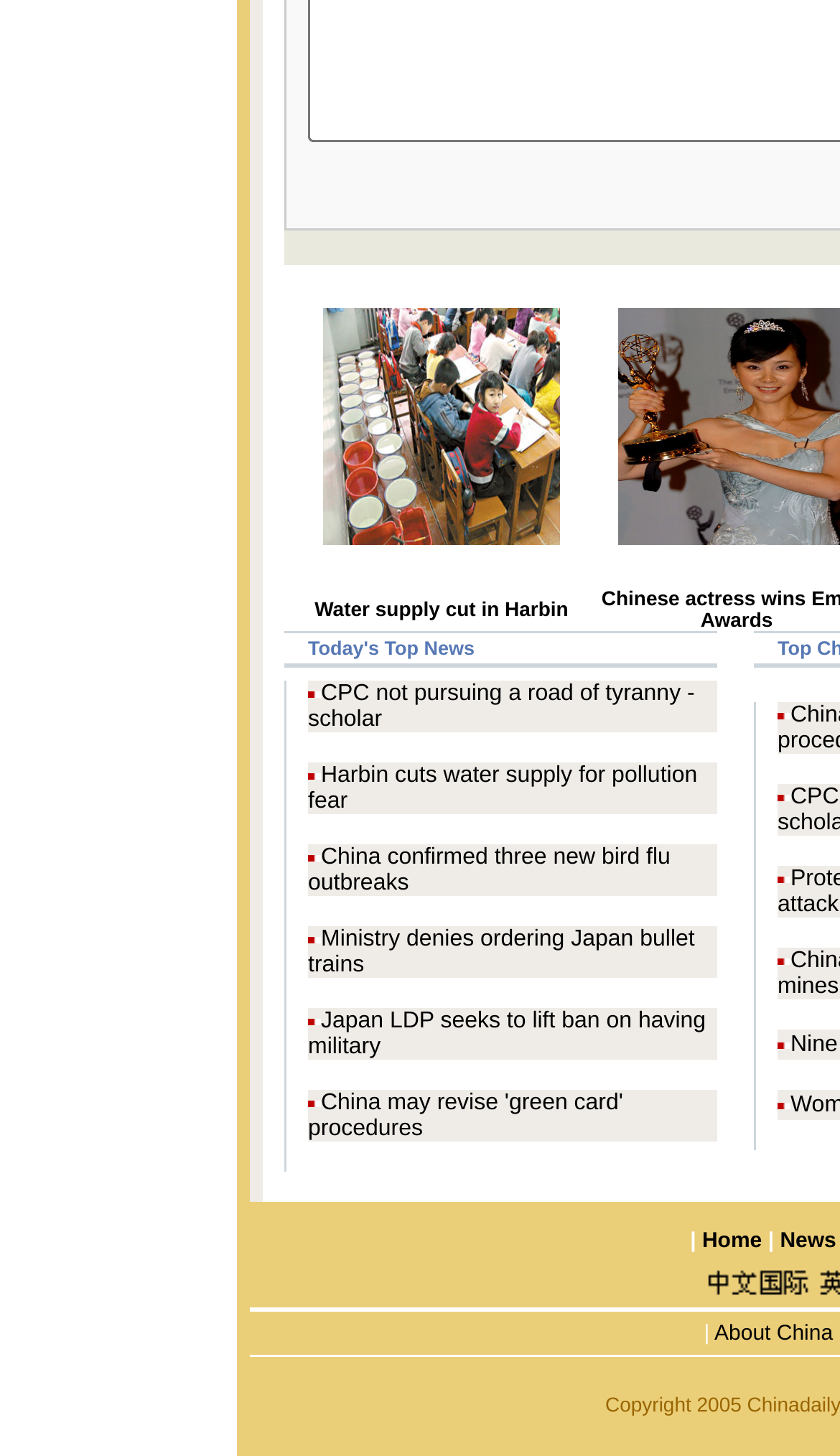Using the webpage screenshot and the element description Home, determine the bounding box coordinates. Specify the coordinates in the format (top-left x, top-left y, bottom-right x, bottom-right y) with values ranging from 0 to 1.

[0.836, 0.845, 0.907, 0.861]